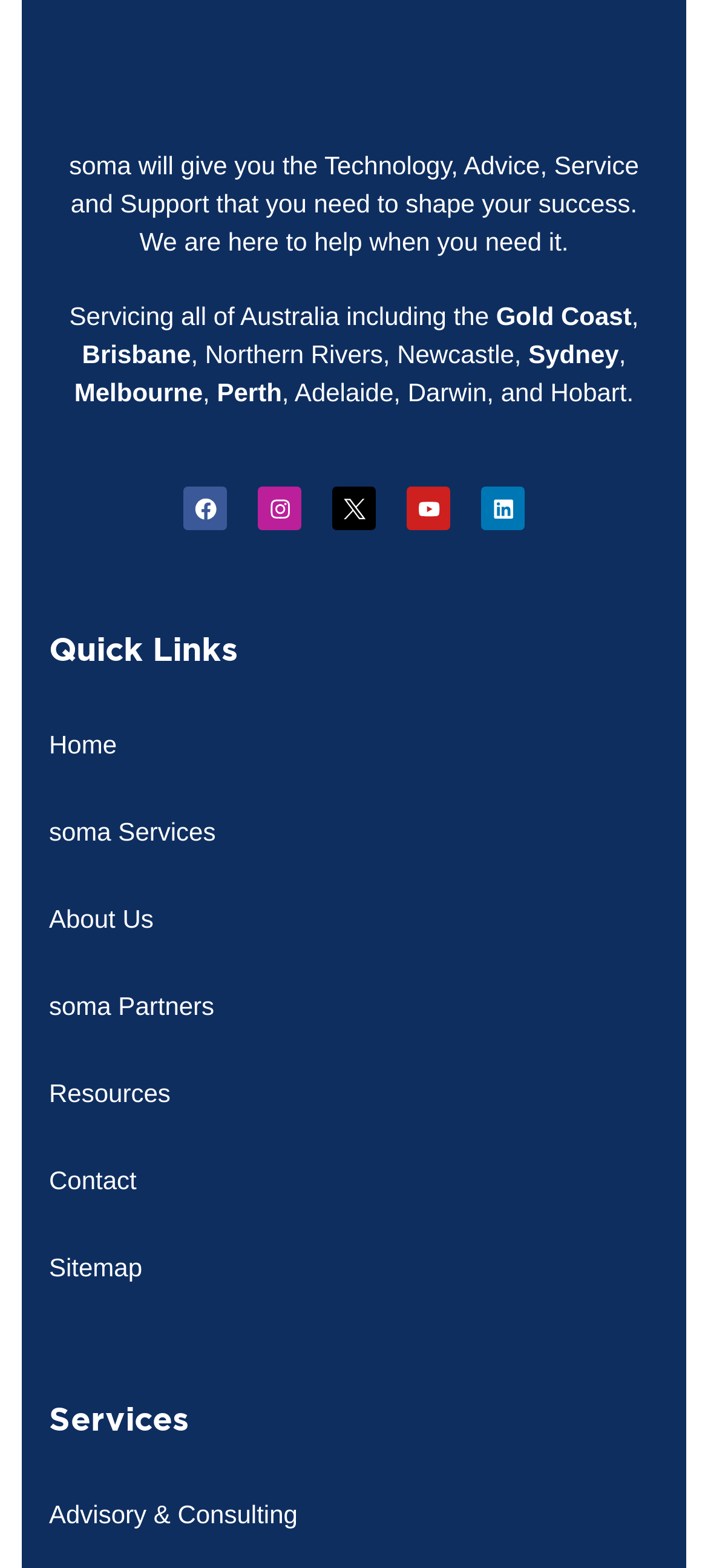Identify the bounding box coordinates of the region that should be clicked to execute the following instruction: "Read 'Lonely Empty Room: A Sanctuary of Reflection'".

None